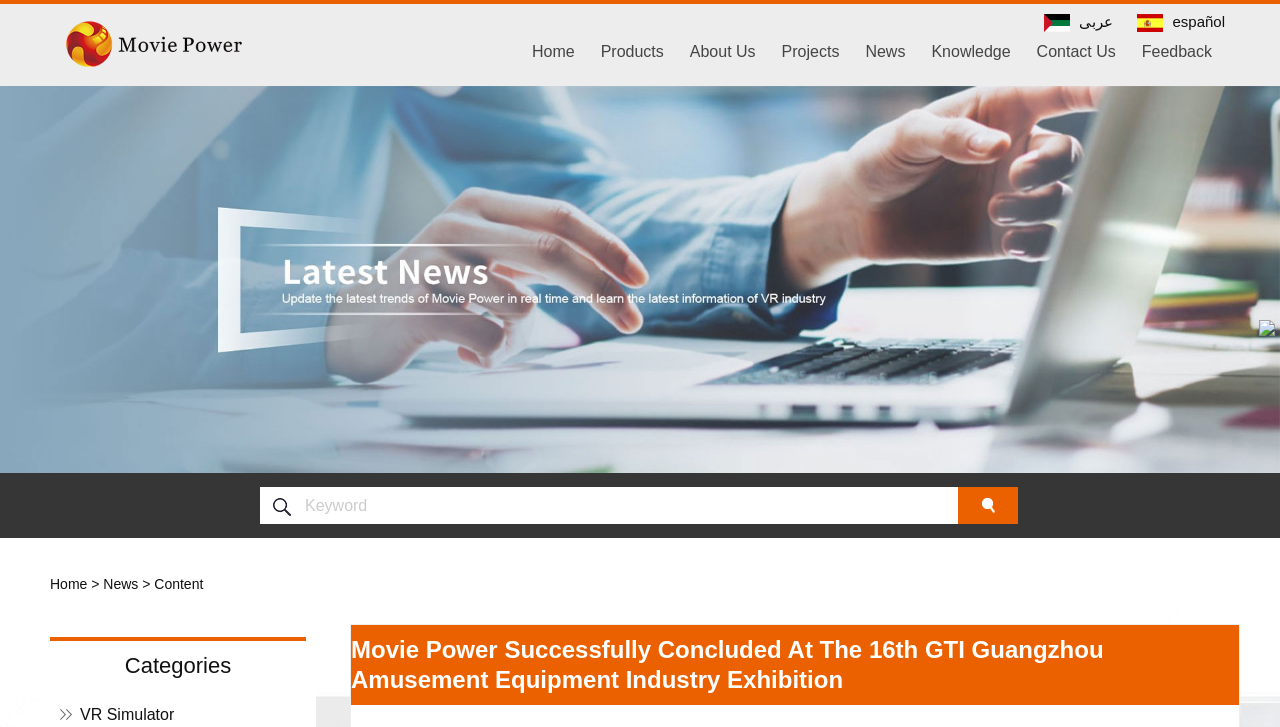What is the purpose of the textbox?
Based on the screenshot, provide your answer in one word or phrase.

Search